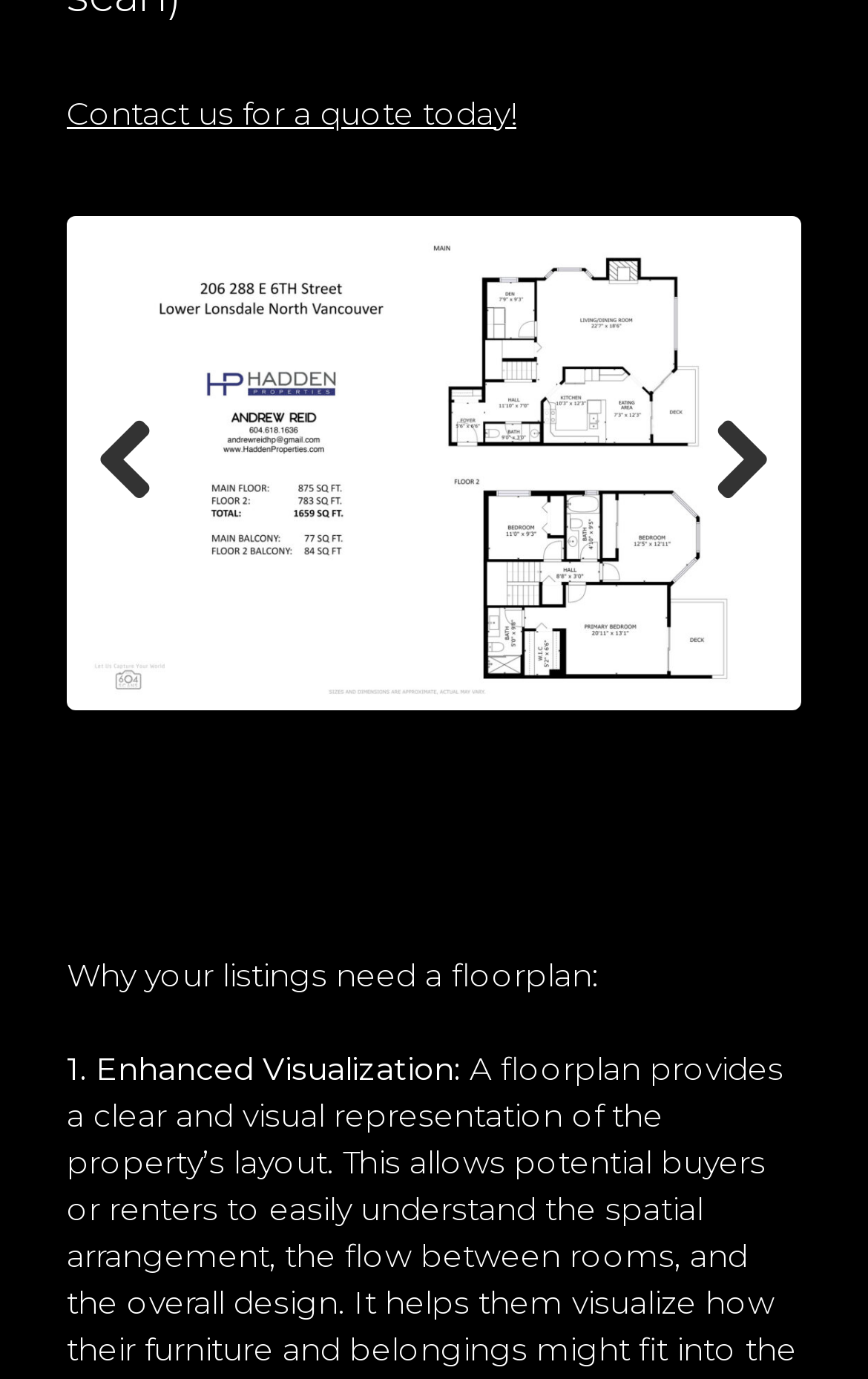Provide a thorough and detailed response to the question by examining the image: 
What is the purpose of the floorplan?

The purpose of the floorplan is for enhanced visualization, as stated in the text '1. Enhanced Visualization:' on the webpage.